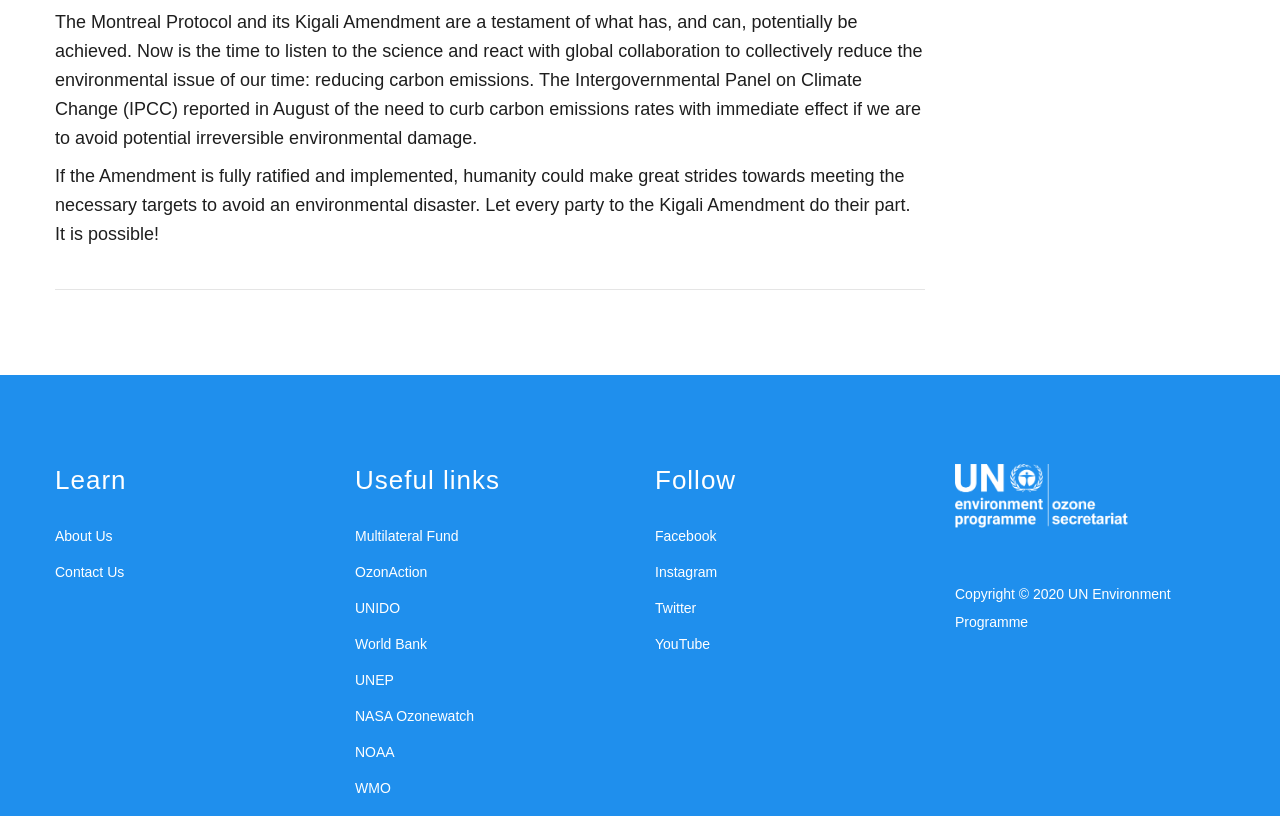Respond to the question below with a single word or phrase:
What type of links are provided under 'Useful links'?

Organizational links